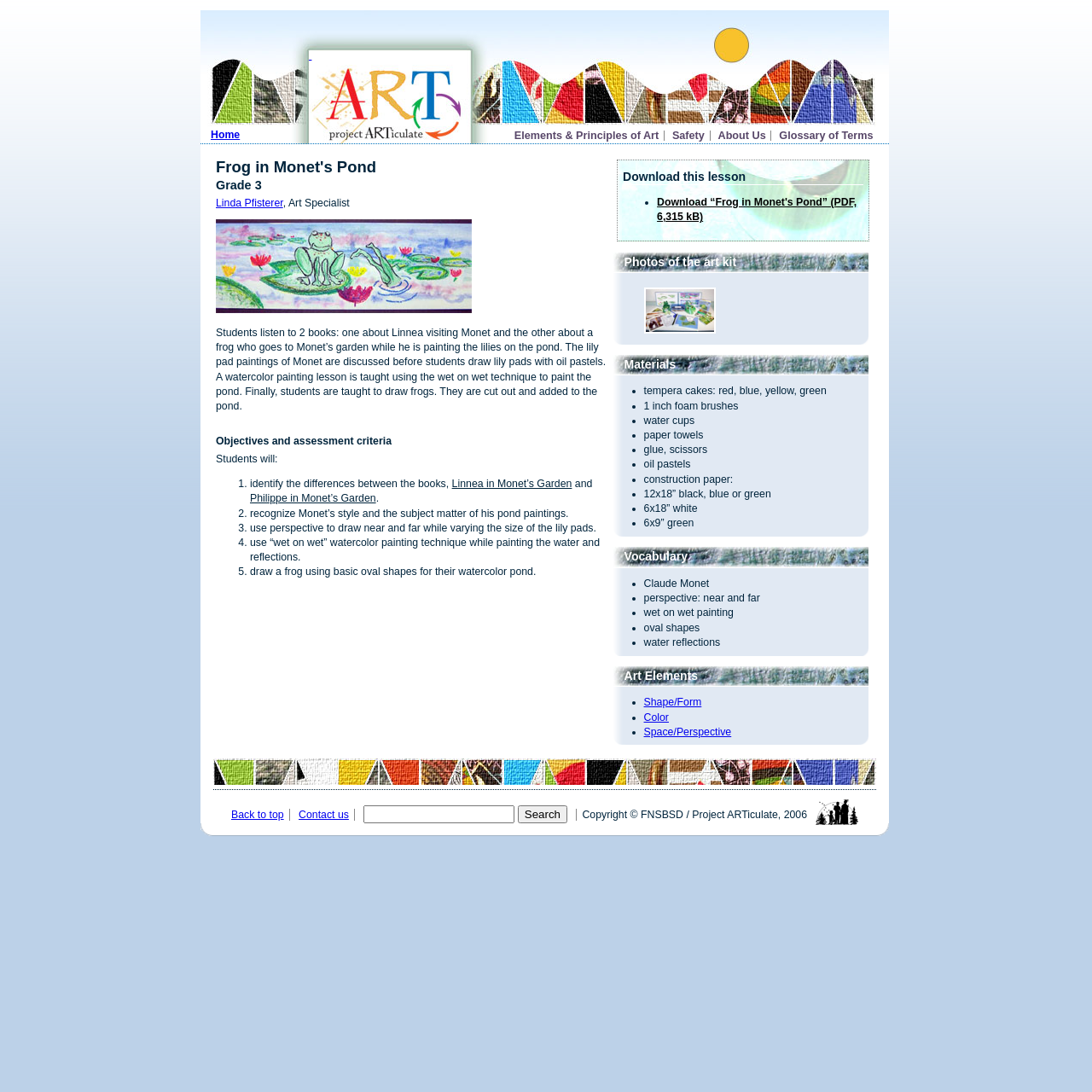Using the element description: "Elements & Principles of Art", determine the bounding box coordinates. The coordinates should be in the format [left, top, right, bottom], with values between 0 and 1.

[0.471, 0.119, 0.603, 0.13]